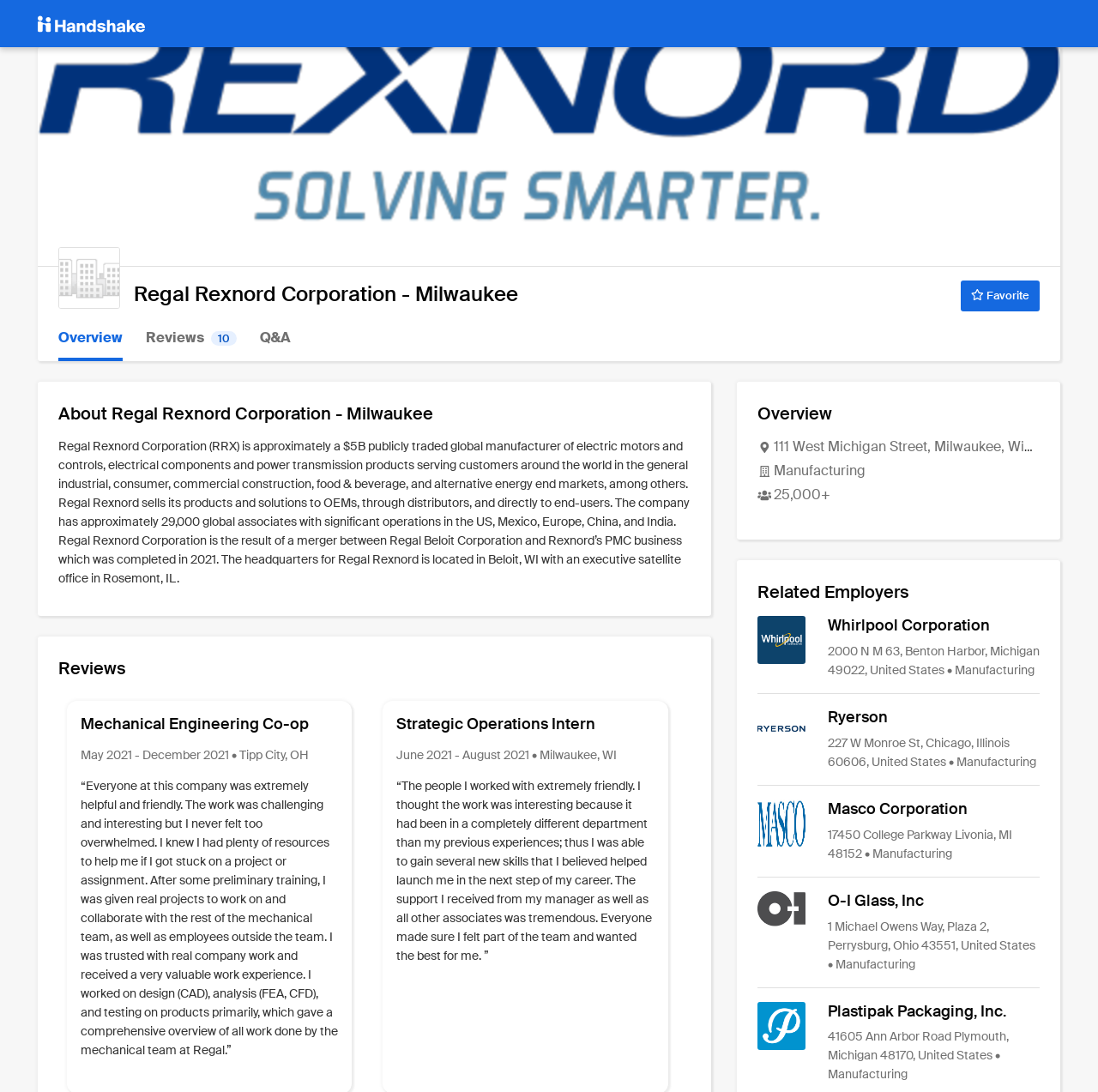Please identify the bounding box coordinates of the element's region that I should click in order to complete the following instruction: "View the company information of Whirlpool Corporation". The bounding box coordinates consist of four float numbers between 0 and 1, i.e., [left, top, right, bottom].

[0.69, 0.564, 0.947, 0.622]